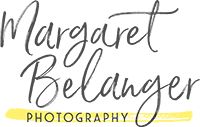What does the logo reflect?
Refer to the screenshot and respond with a concise word or phrase.

Professional and artistic approach